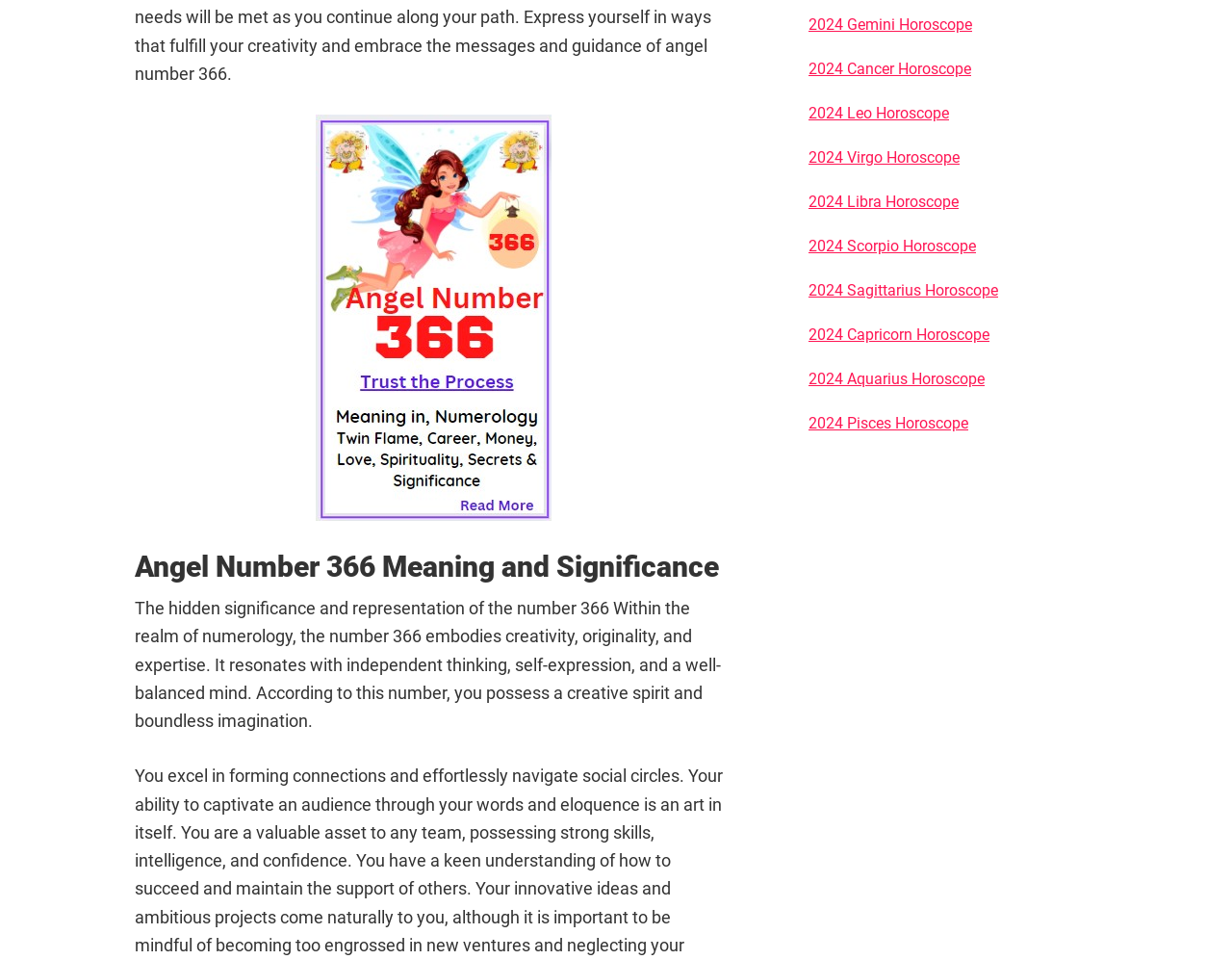Identify the bounding box of the UI element that matches this description: "alt="What does 366 mean"".

[0.109, 0.119, 0.594, 0.543]